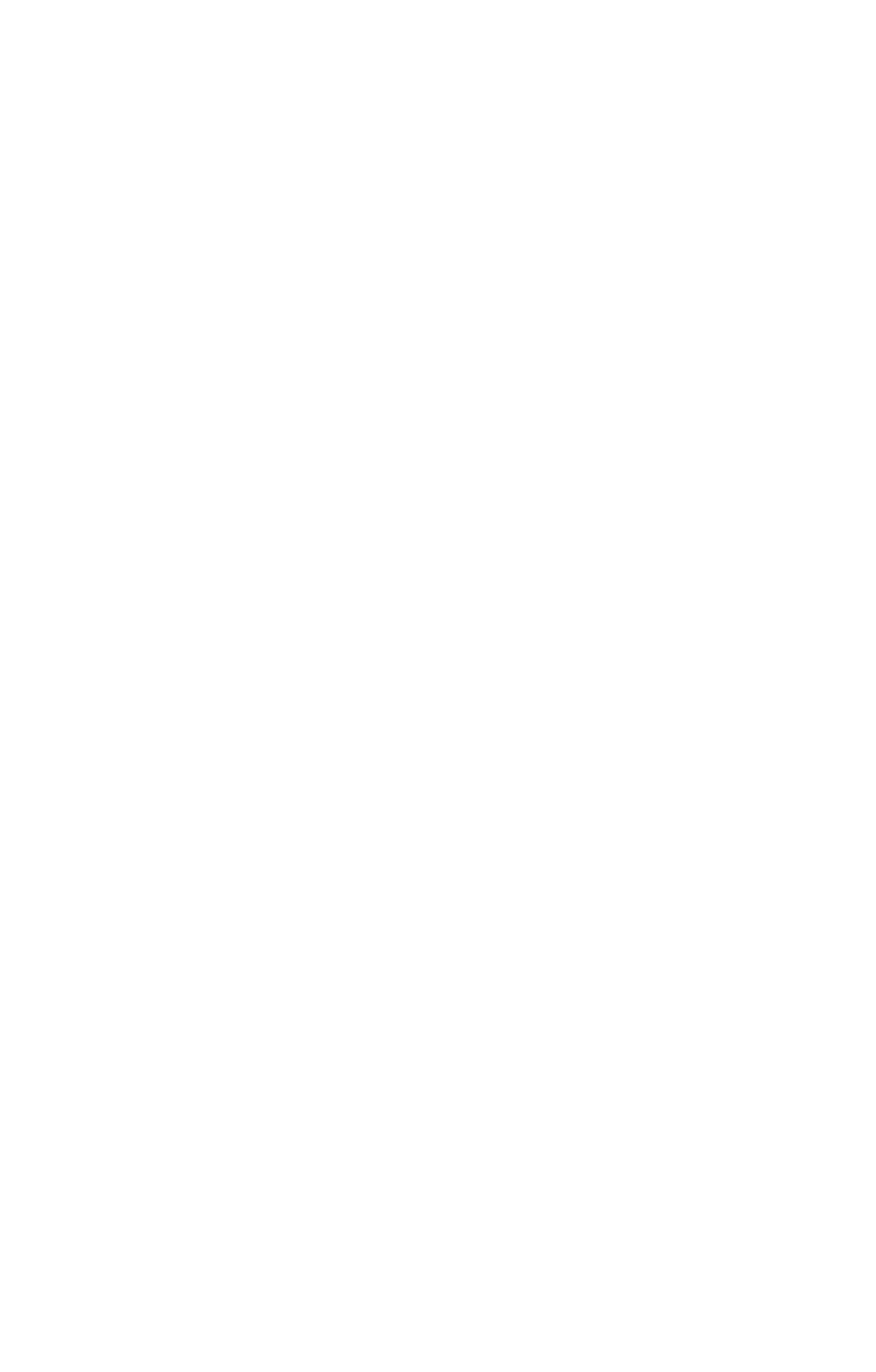Answer in one word or a short phrase: 
How many social media links are there?

4